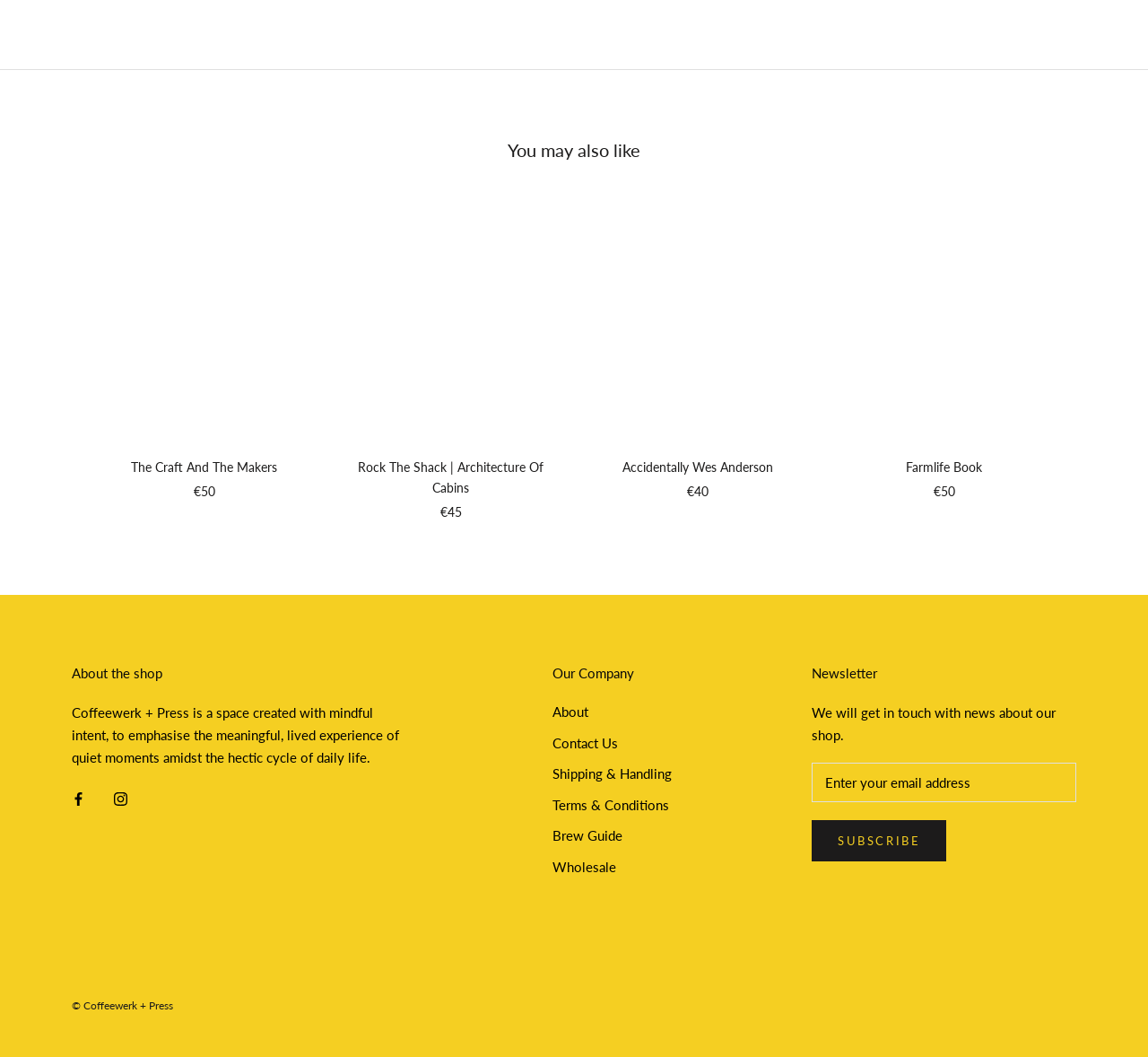Determine the bounding box coordinates of the clickable element to achieve the following action: 'Visit the 'Facebook' page'. Provide the coordinates as four float values between 0 and 1, formatted as [left, top, right, bottom].

[0.062, 0.744, 0.074, 0.765]